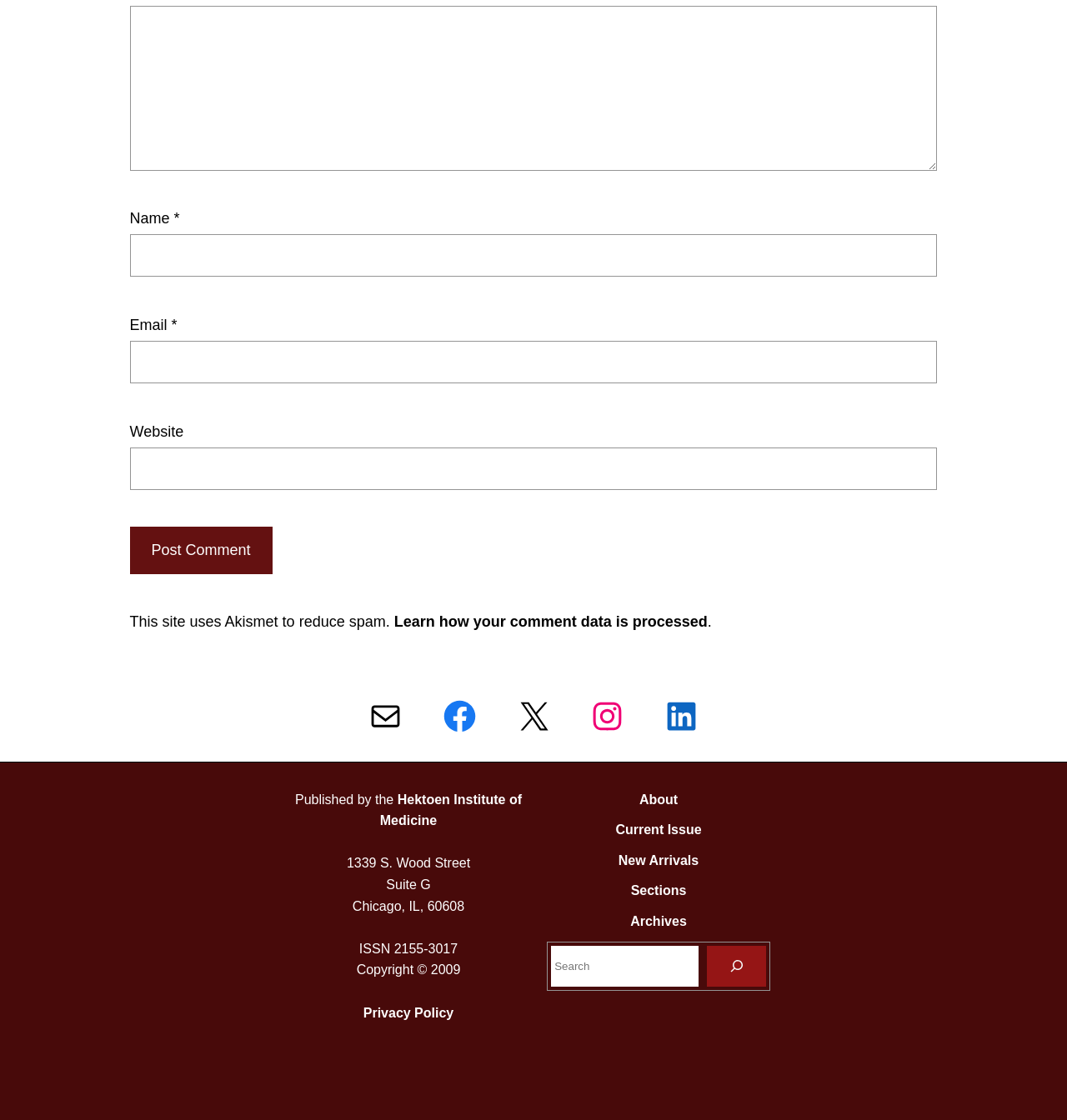Locate the bounding box coordinates of the item that should be clicked to fulfill the instruction: "Visit the About page".

[0.599, 0.704, 0.635, 0.723]